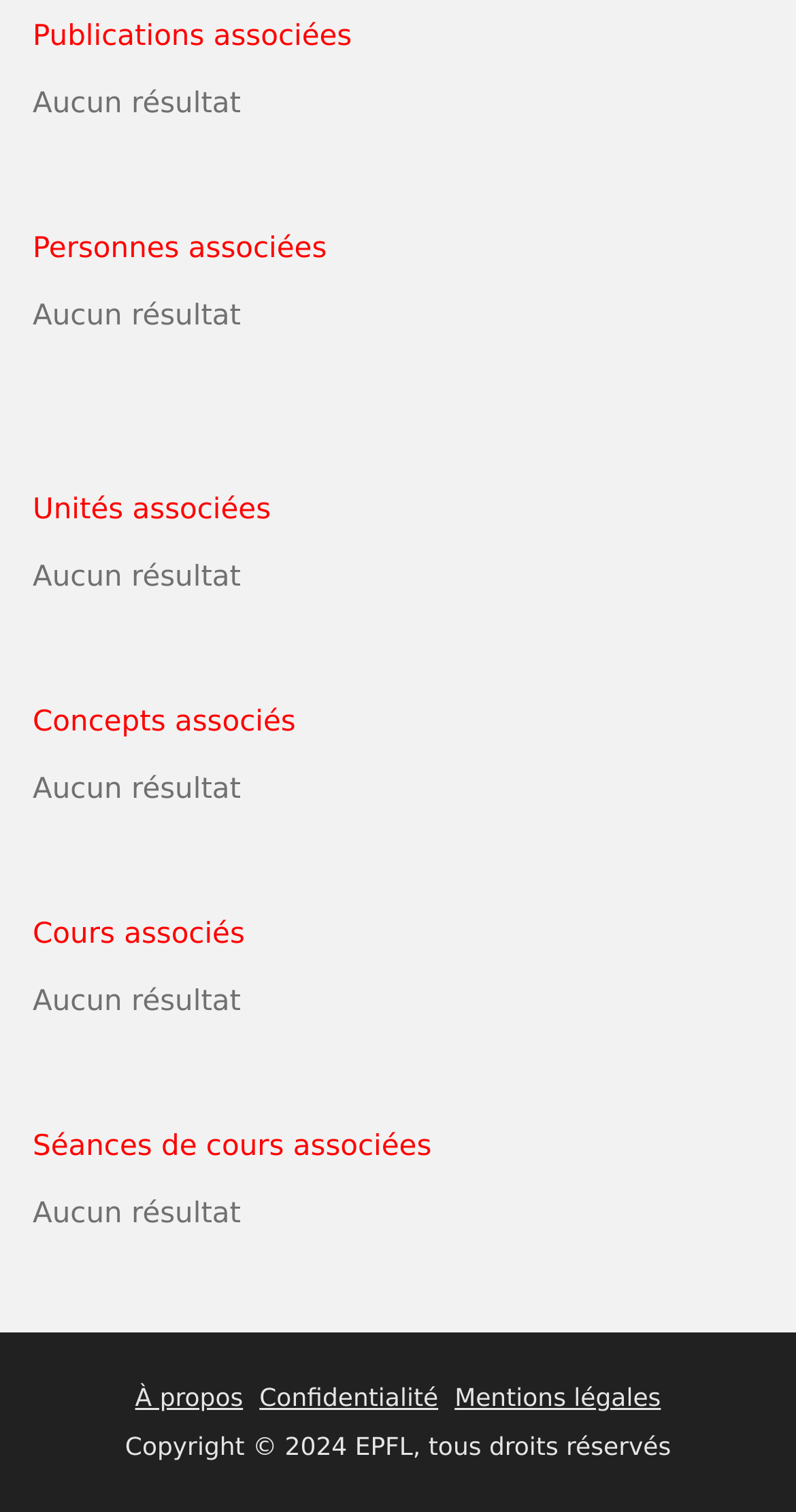Given the element description: "Confidentialité", predict the bounding box coordinates of the UI element it refers to, using four float numbers between 0 and 1, i.e., [left, top, right, bottom].

[0.326, 0.915, 0.551, 0.934]